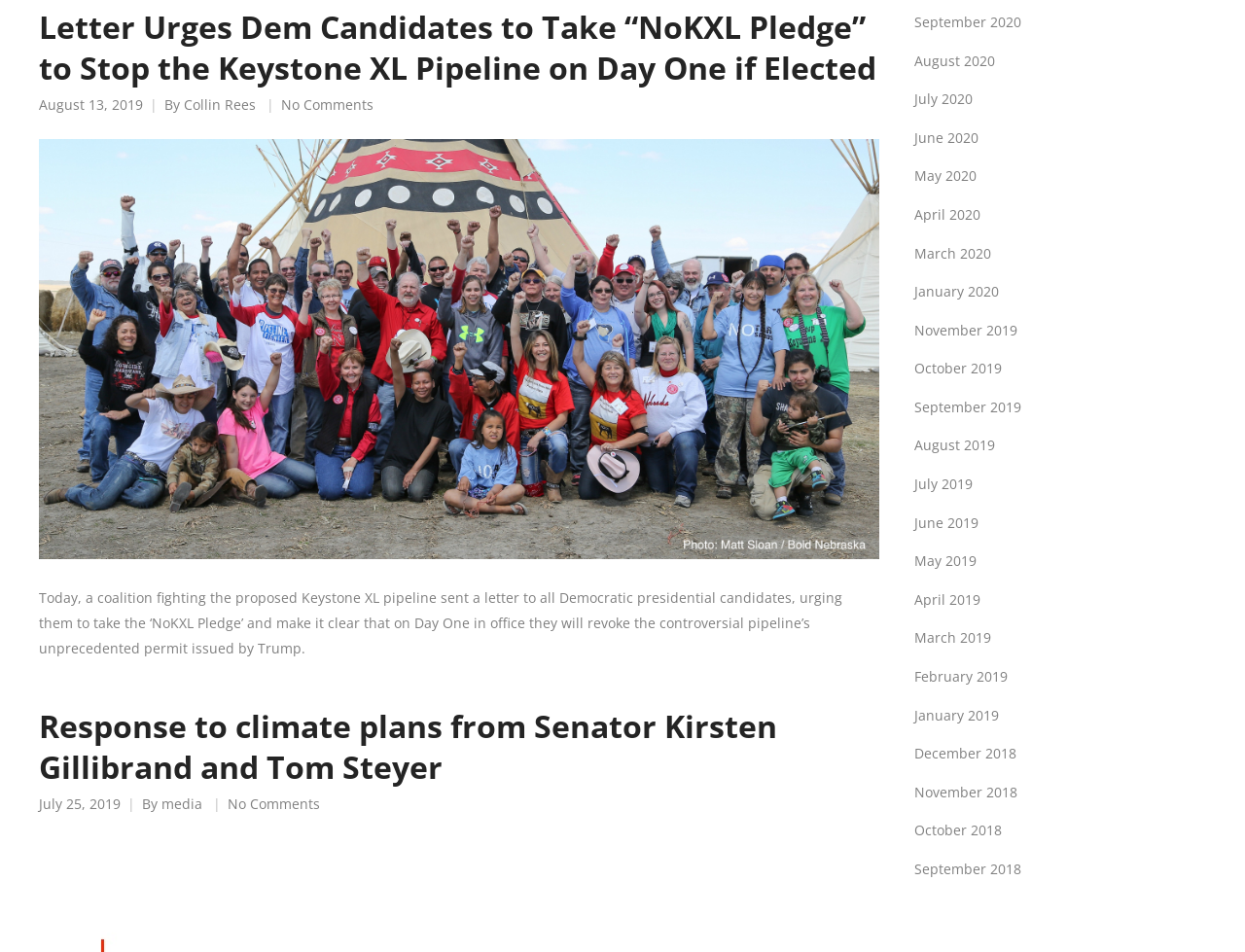Show me the bounding box coordinates of the clickable region to achieve the task as per the instruction: "View the response to climate plans from Senator Kirsten Gillibrand and Tom Steyer".

[0.031, 0.739, 0.624, 0.827]